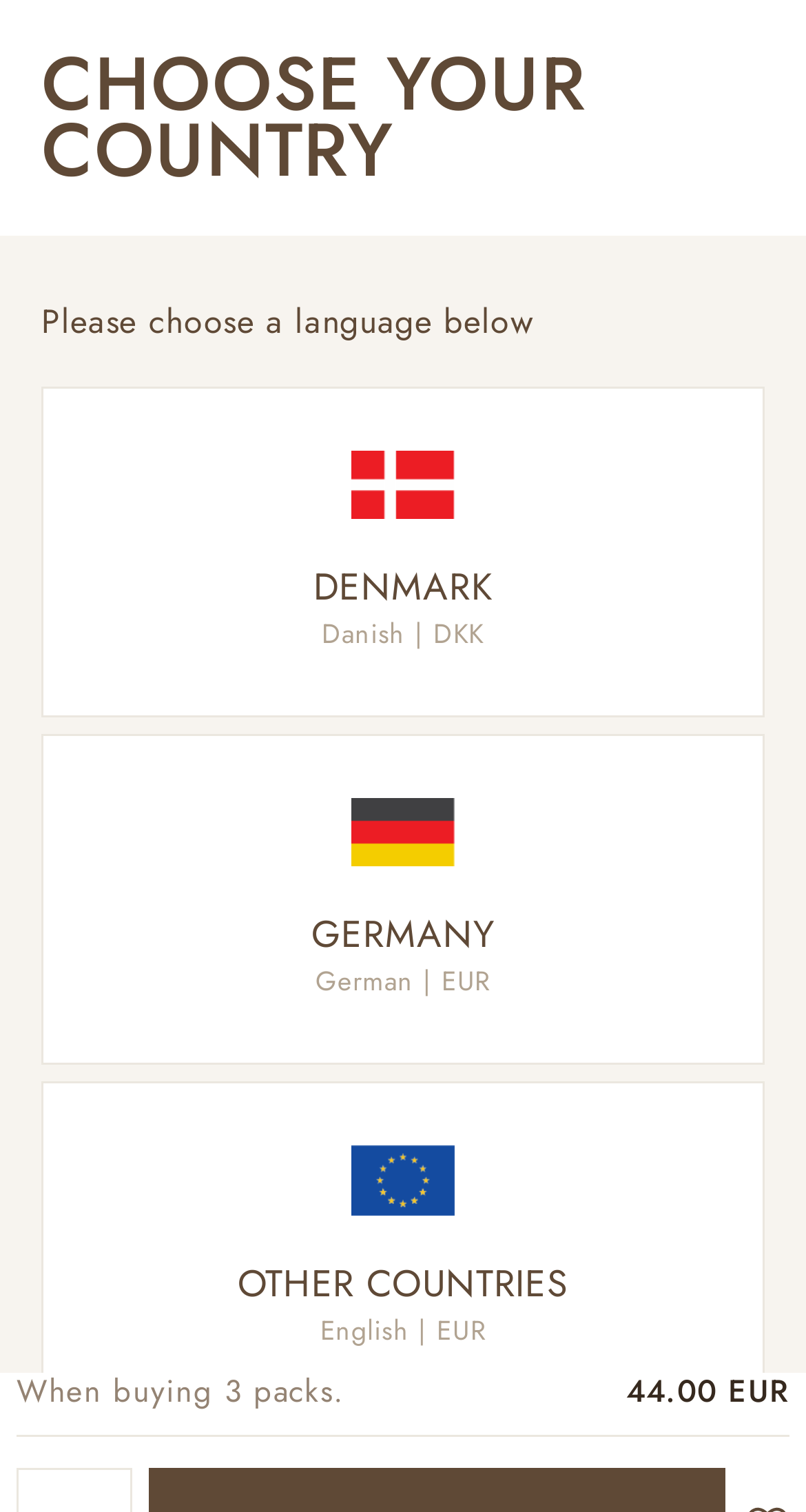Please identify the bounding box coordinates of the element I need to click to follow this instruction: "View wishlist".

[0.764, 0.0, 0.872, 0.082]